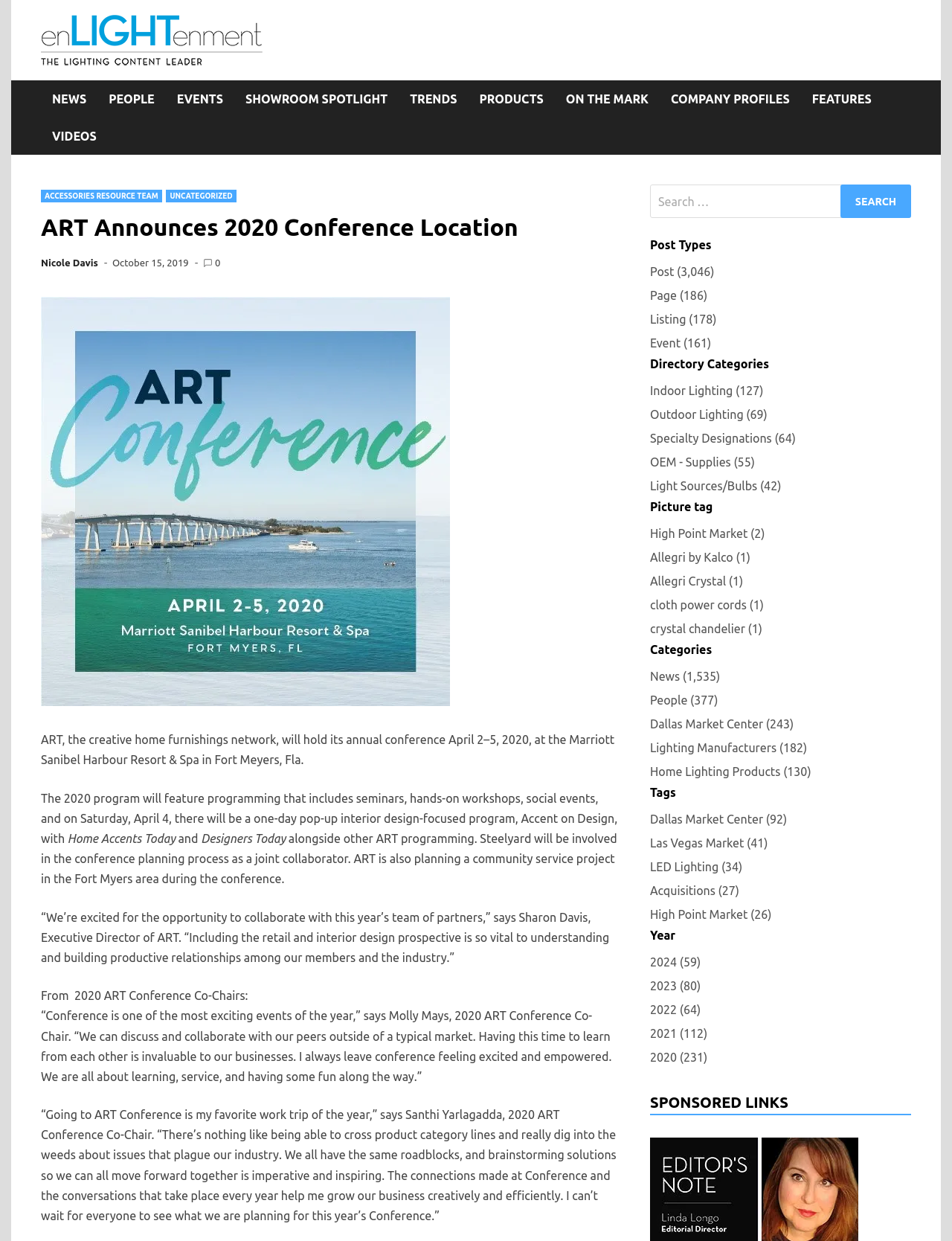What is the date of the Accent on Design program?
Using the visual information from the image, give a one-word or short-phrase answer.

April 4